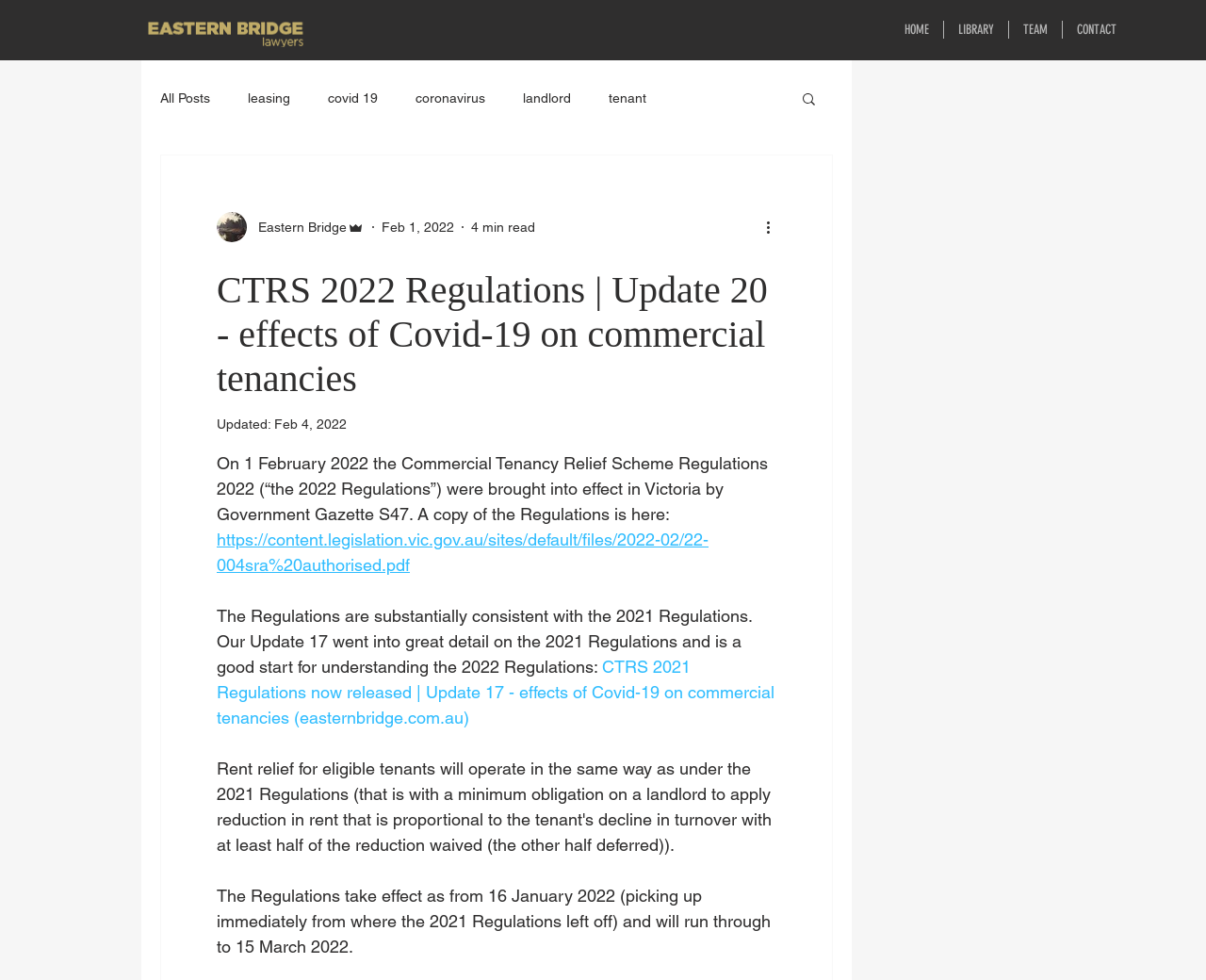Please find the bounding box coordinates of the clickable region needed to complete the following instruction: "Click on the HOME link". The bounding box coordinates must consist of four float numbers between 0 and 1, i.e., [left, top, right, bottom].

[0.738, 0.021, 0.782, 0.039]